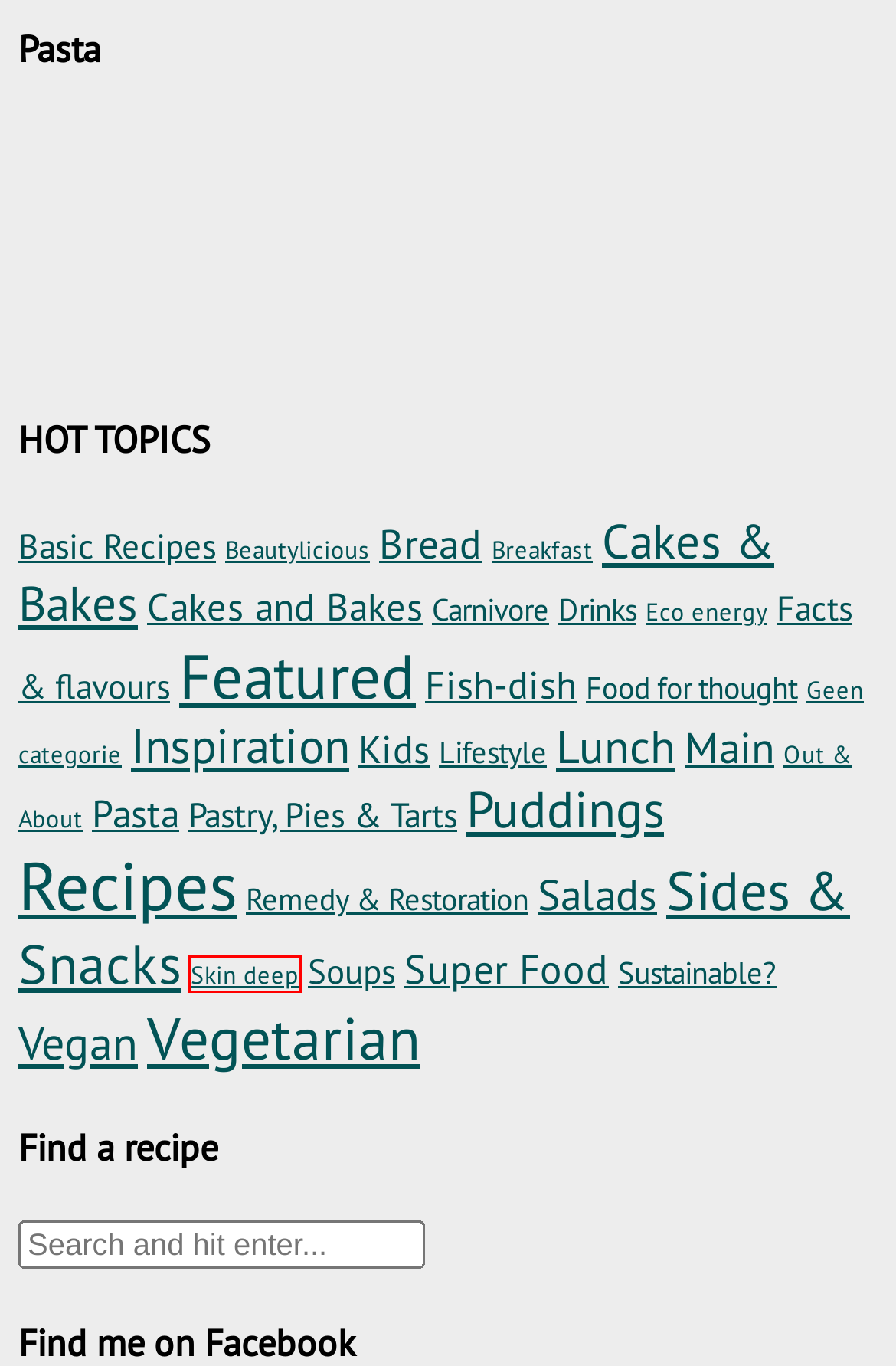Inspect the provided webpage screenshot, concentrating on the element within the red bounding box. Select the description that best represents the new webpage after you click the highlighted element. Here are the candidates:
A. Skin deep Archives - Sustarian Living
B. Eco energy Archives - Sustarian Living
C. Beautylicious Archives - Sustarian Living
D. Cakes and Bakes Archives - Sustarian Living
E. Geen categorie Archives - Sustarian Living
F. Facts & flavours Archives - Sustarian Living
G. Food for thought Archives - Sustarian Living
H. Sustainable? Archives - Sustarian Living

A